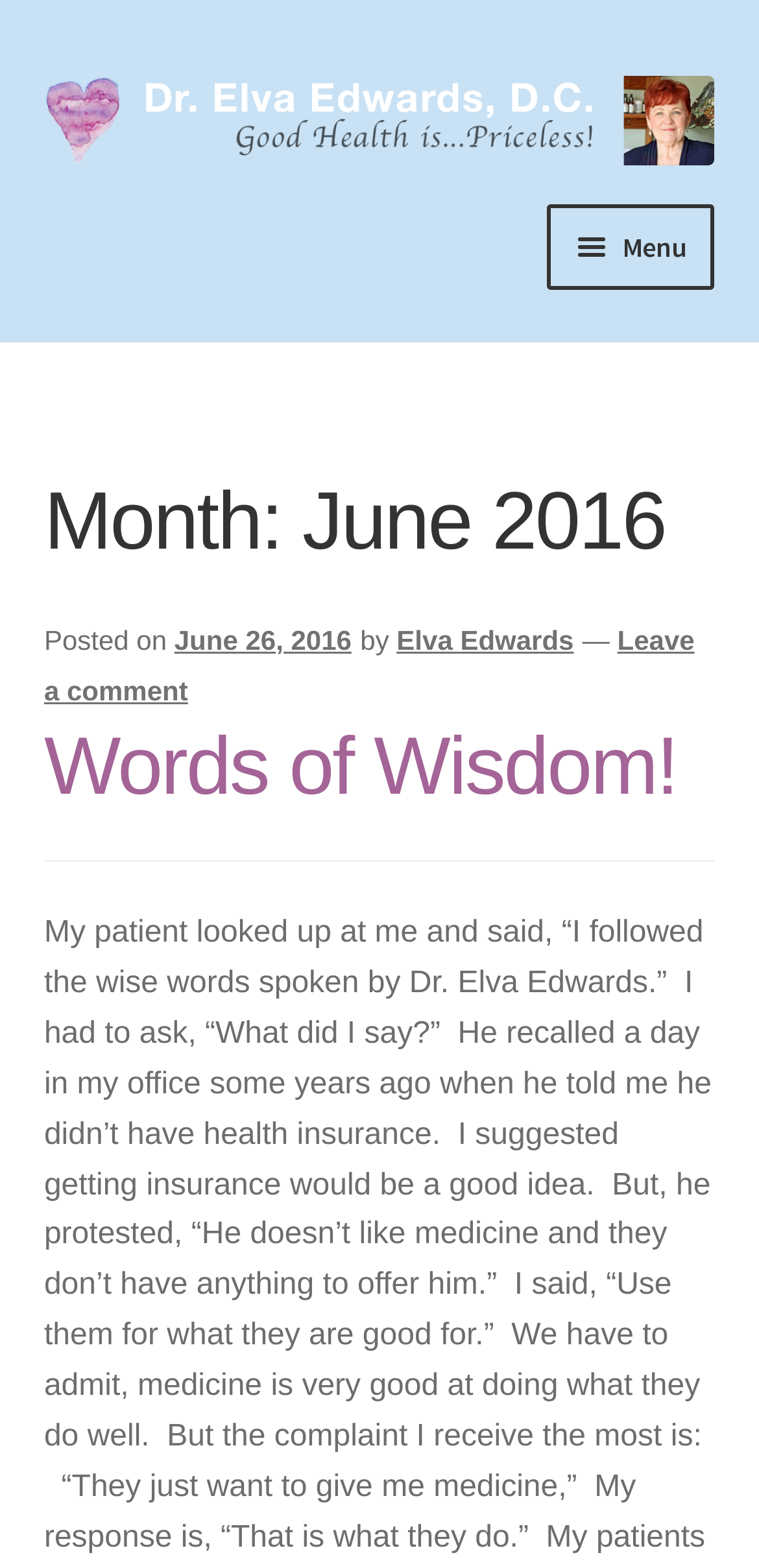For the given element description Call or Text 303-929-4320, determine the bounding box coordinates of the UI element. The coordinates should follow the format (top-left x, top-left y, bottom-right x, bottom-right y) and be within the range of 0 to 1.

[0.058, 0.185, 0.942, 0.238]